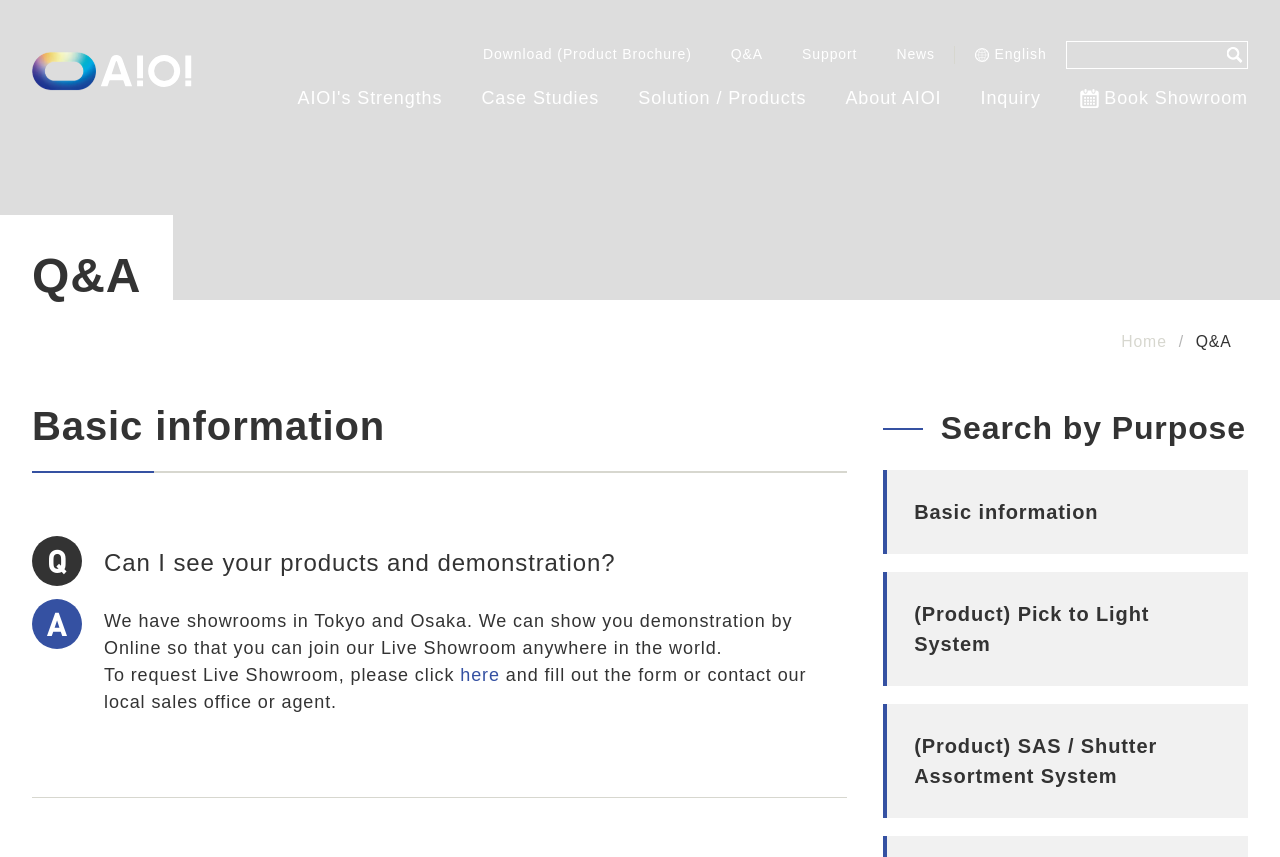Could you provide the bounding box coordinates for the portion of the screen to click to complete this instruction: "Go to Q&A page"?

[0.571, 0.054, 0.596, 0.074]